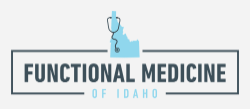Give a thorough caption for the picture.

The image features the logo of "Functional Medicine of Idaho," which prominently displays the name in bold, modern typography. The word "FUNCTIONAL" is emphasized, followed by "MEDICINE" in a slightly smaller size, and "OF IDAHO" at the bottom, clearly identifying the practice's location. Above the text, there is a graphic element that includes a medical symbol, hinting at the healthcare focus of the organization. This logo effectively represents the mission to promote health and wellness through functional medicine in Idaho, aligning with the content of the website dedicated to health-focused services and resources.